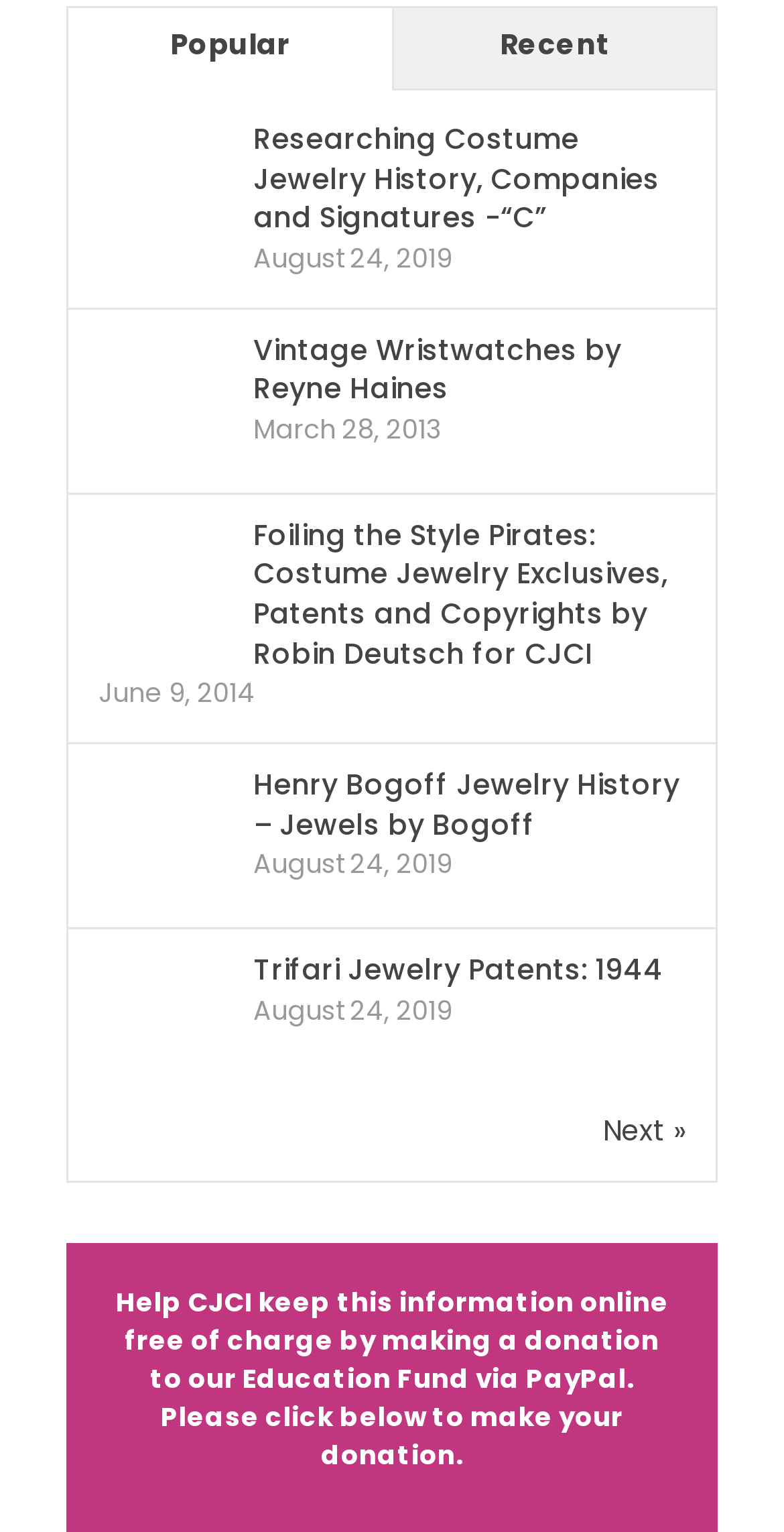Please predict the bounding box coordinates of the element's region where a click is necessary to complete the following instruction: "Go to 'Next »'". The coordinates should be represented by four float numbers between 0 and 1, i.e., [left, top, right, bottom].

[0.769, 0.726, 0.874, 0.751]